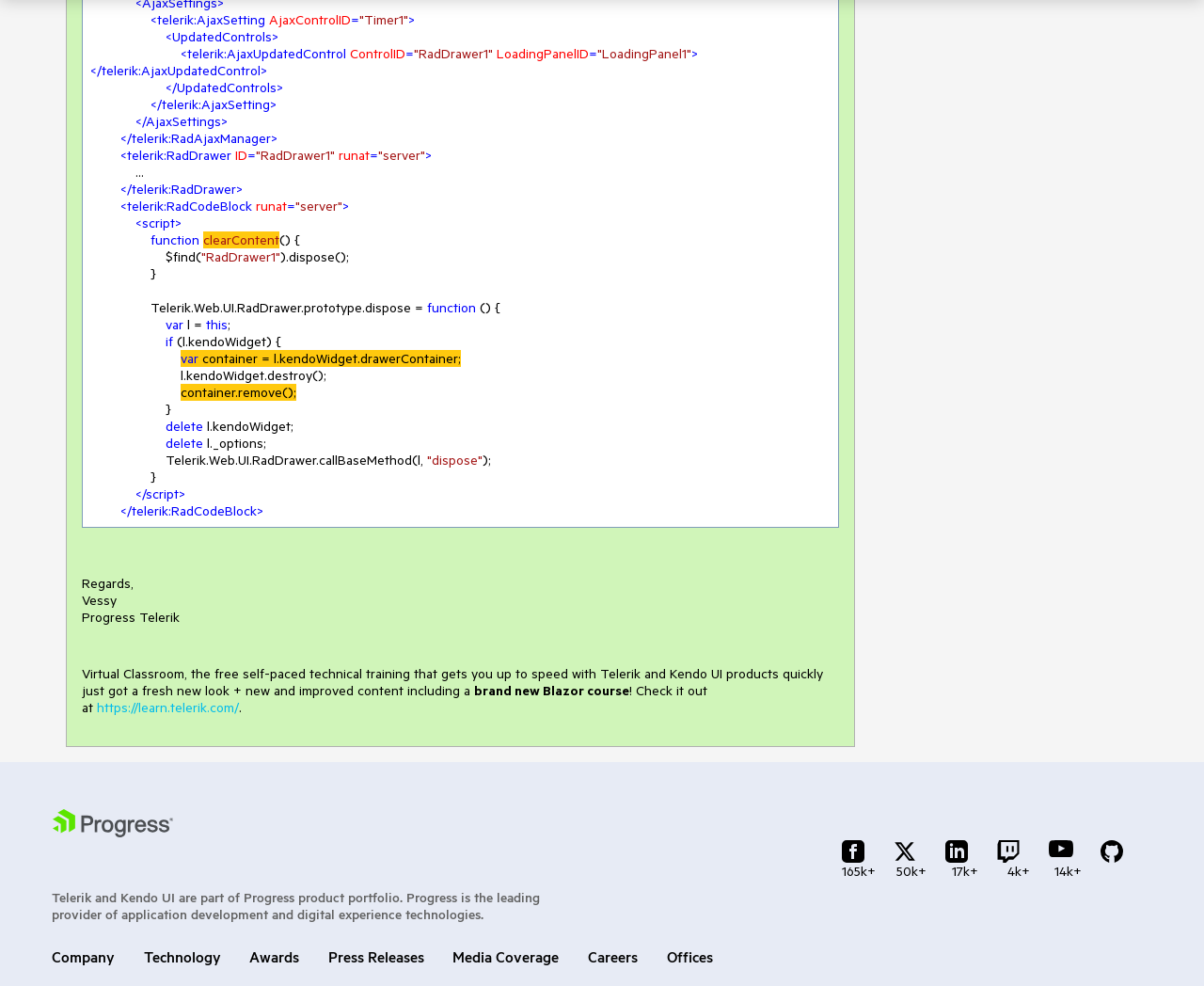Please determine the bounding box coordinates for the UI element described here. Use the format (top-left x, top-left y, bottom-right x, bottom-right y) with values bounded between 0 and 1: Media Coverage

[0.376, 0.961, 0.488, 0.98]